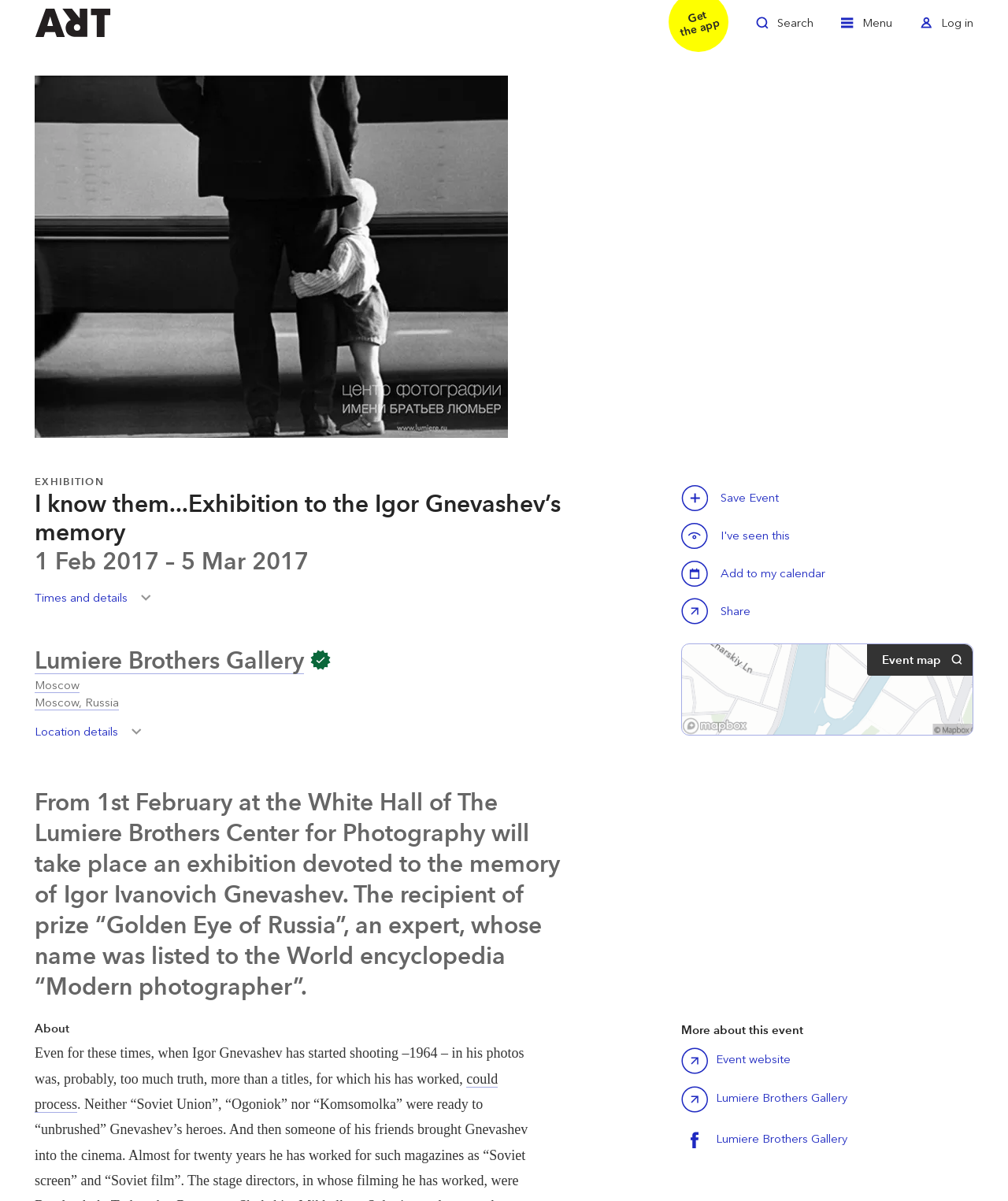Where is the Lumiere Brothers Gallery located?
Please use the image to provide a one-word or short phrase answer.

Moscow, Russia